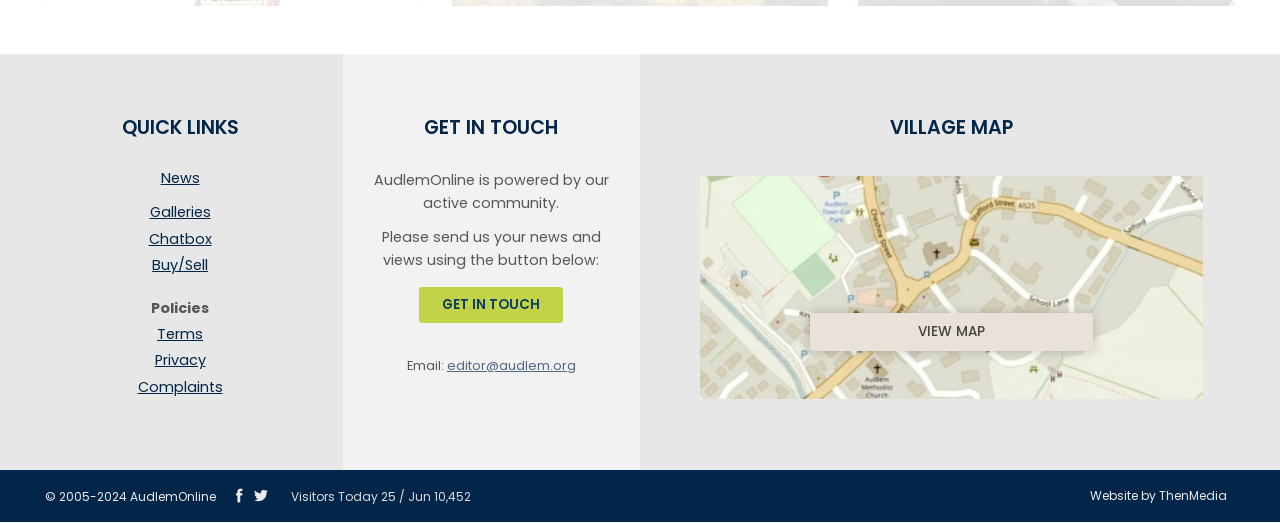Given the element description "editor@audlem.org" in the screenshot, predict the bounding box coordinates of that UI element.

[0.349, 0.682, 0.45, 0.715]